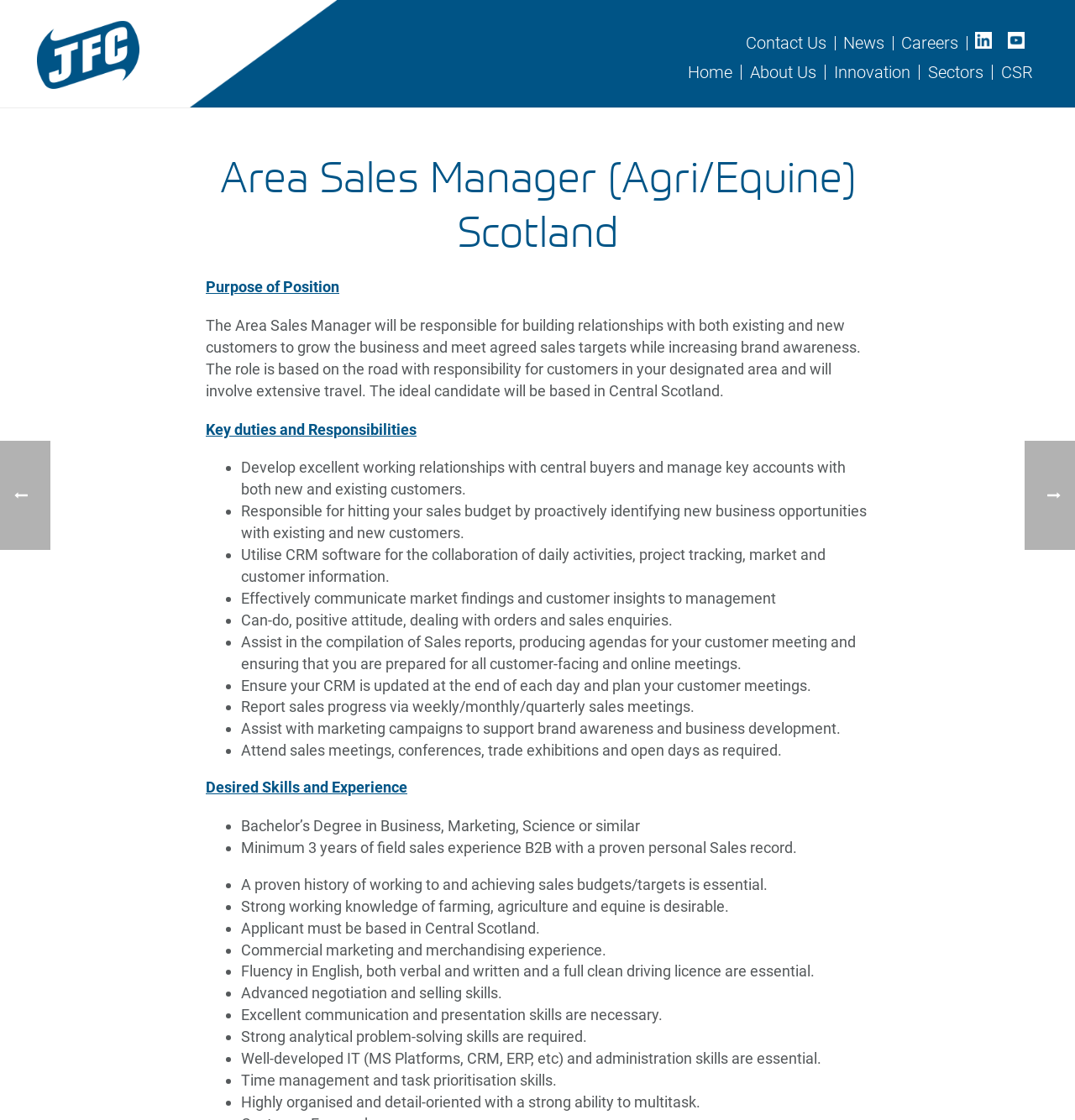Please specify the bounding box coordinates in the format (top-left x, top-left y, bottom-right x, bottom-right y), with values ranging from 0 to 1. Identify the bounding box for the UI component described as follows: About Us

[0.69, 0.058, 0.768, 0.071]